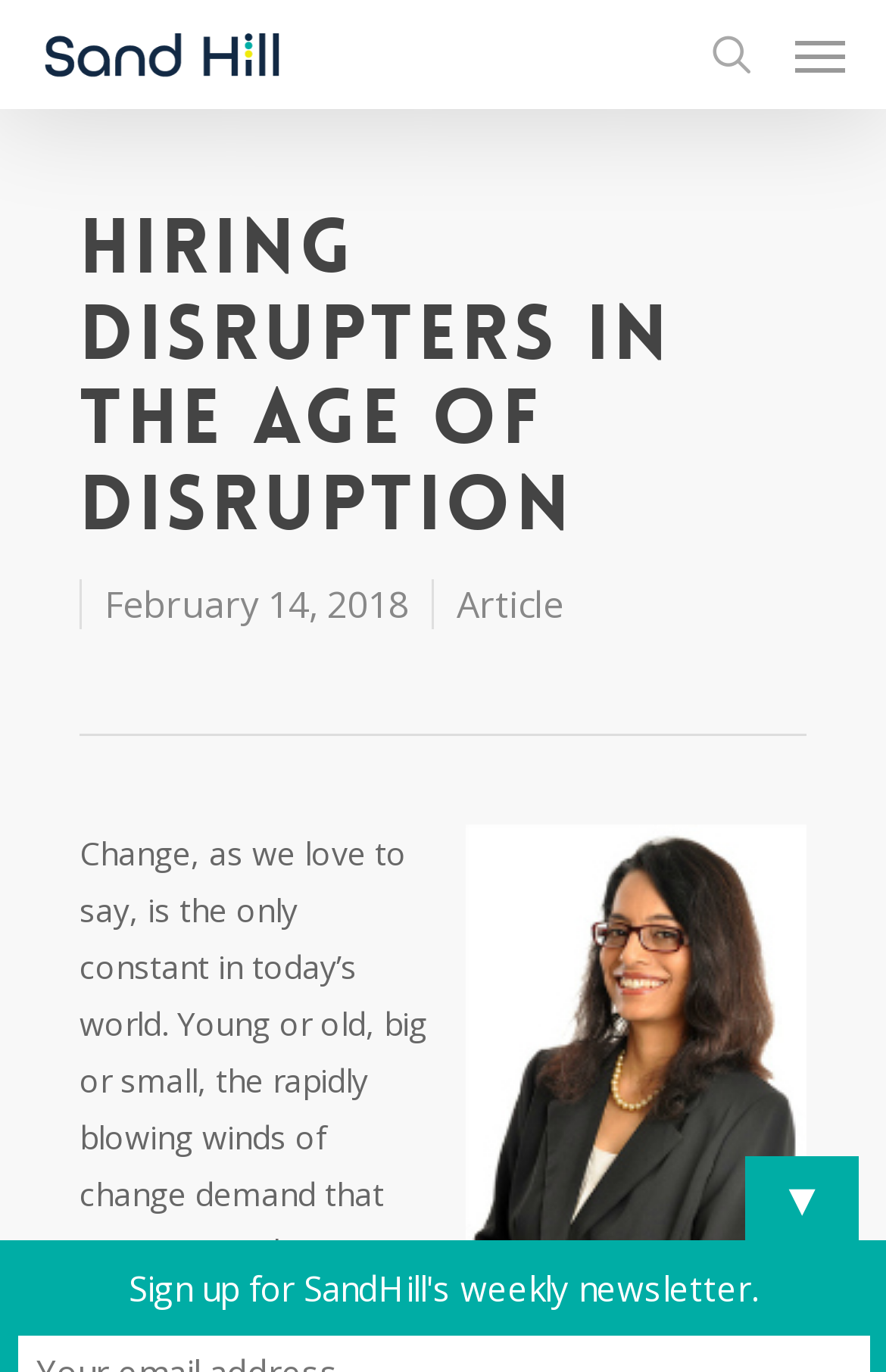Extract the primary heading text from the webpage.

Hiring Disrupters in the Age of Disruption